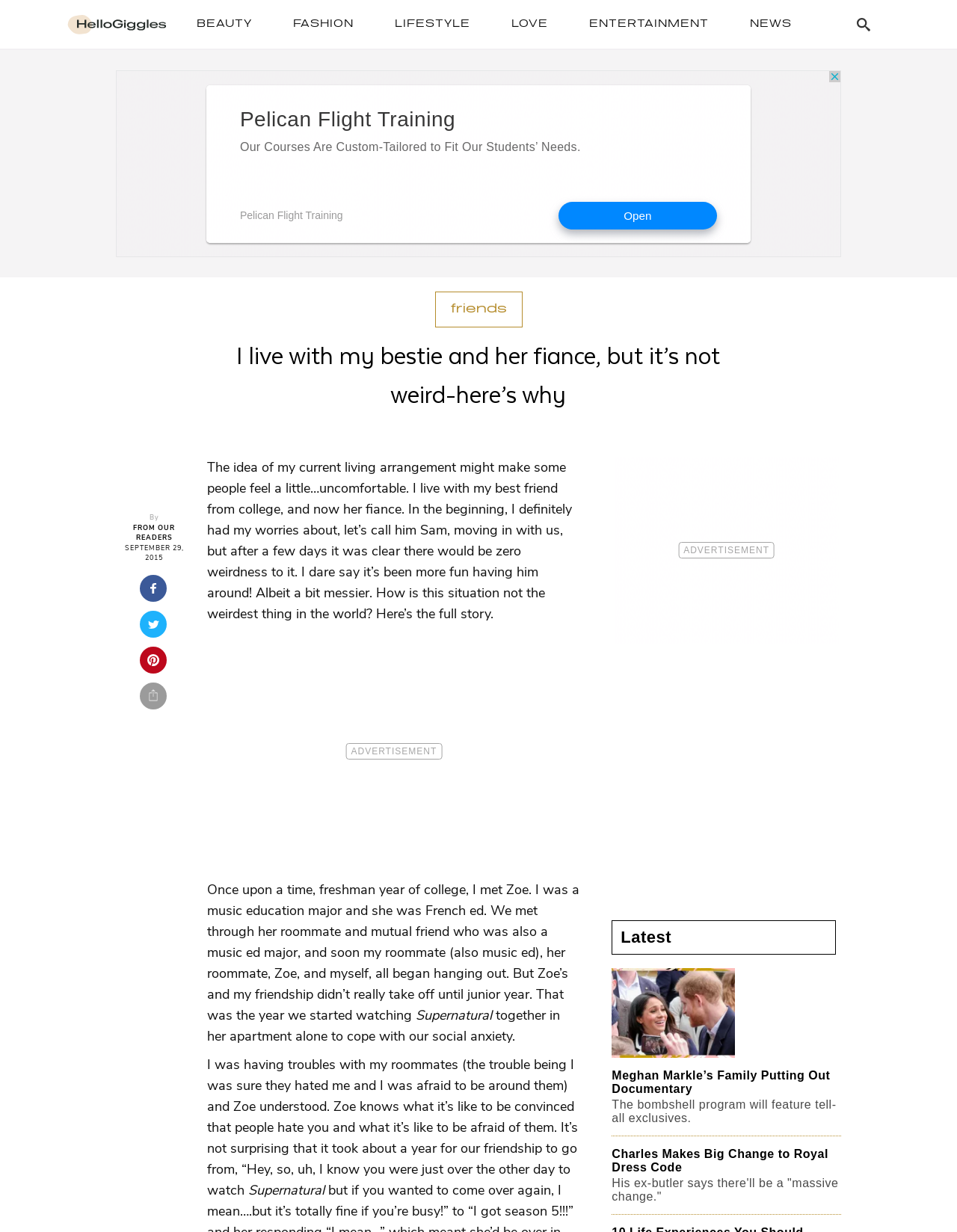Provide the bounding box coordinates for the UI element described in this sentence: "From our readers". The coordinates should be four float values between 0 and 1, i.e., [left, top, right, bottom].

[0.122, 0.424, 0.2, 0.441]